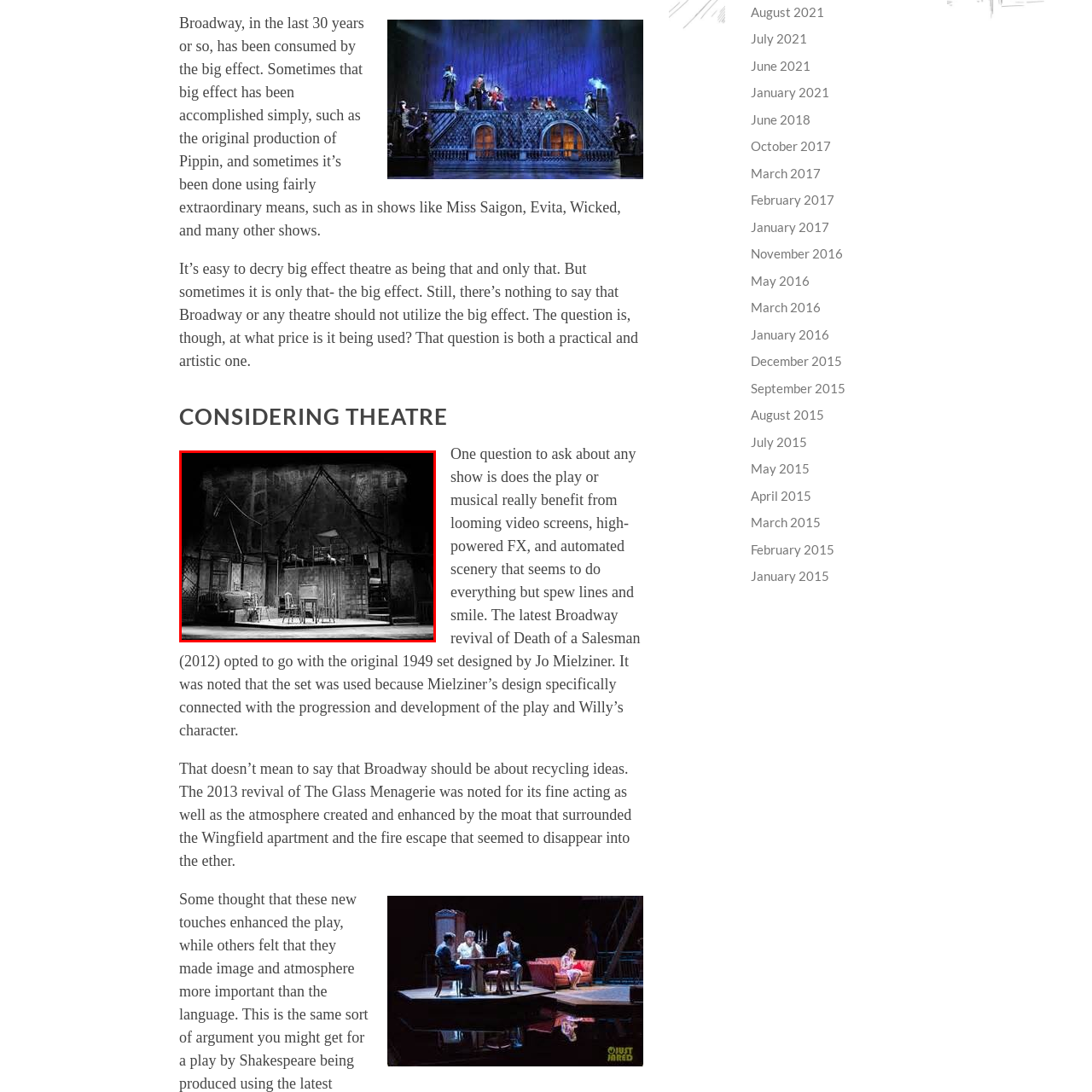Detail the scene within the red-bordered box in the image, including all relevant features and actions.

The image depicts a stark, minimalist set design for a theatrical performance, showcasing an empty stage illuminated by soft lighting. Central to the scene is a wooden table surrounded by several chairs, contributing to a sense of isolation and introspection. The backdrop features a weathered wall with visible textures, suggesting a lived-in space that evokes both nostalgia and melancholy. This setting aligns with themes of realism often explored in dramatic works. Given the historical context, this design might be reminiscent of classic plays like Arthur Miller's "Death of a Salesman," emphasizing the emotional weight carried by its characters and environment. The black-and-white aesthetic further enhances the mood, stripping away distractions to focus on the narrative's depth.